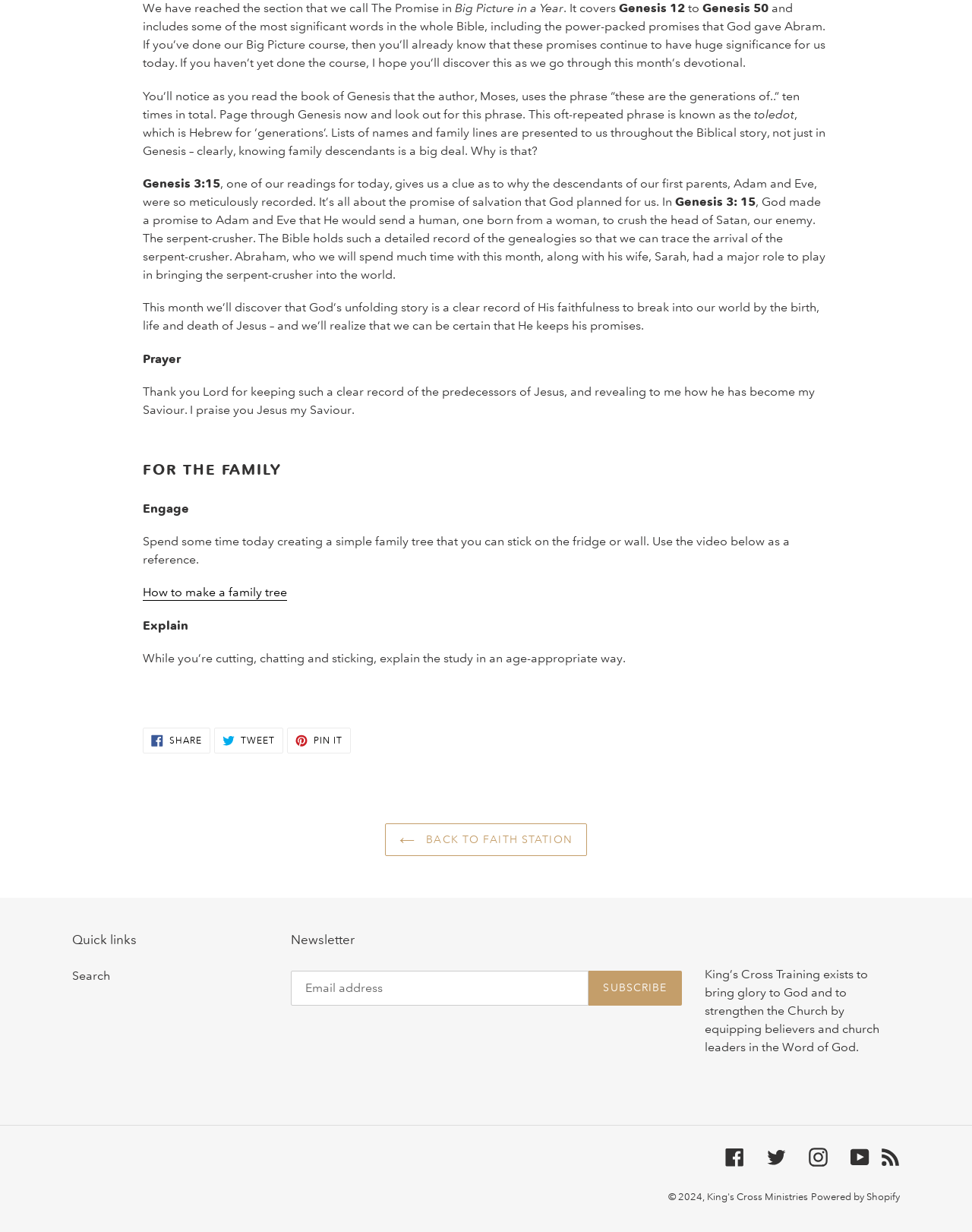What is the main topic of this webpage? From the image, respond with a single word or brief phrase.

Bible study